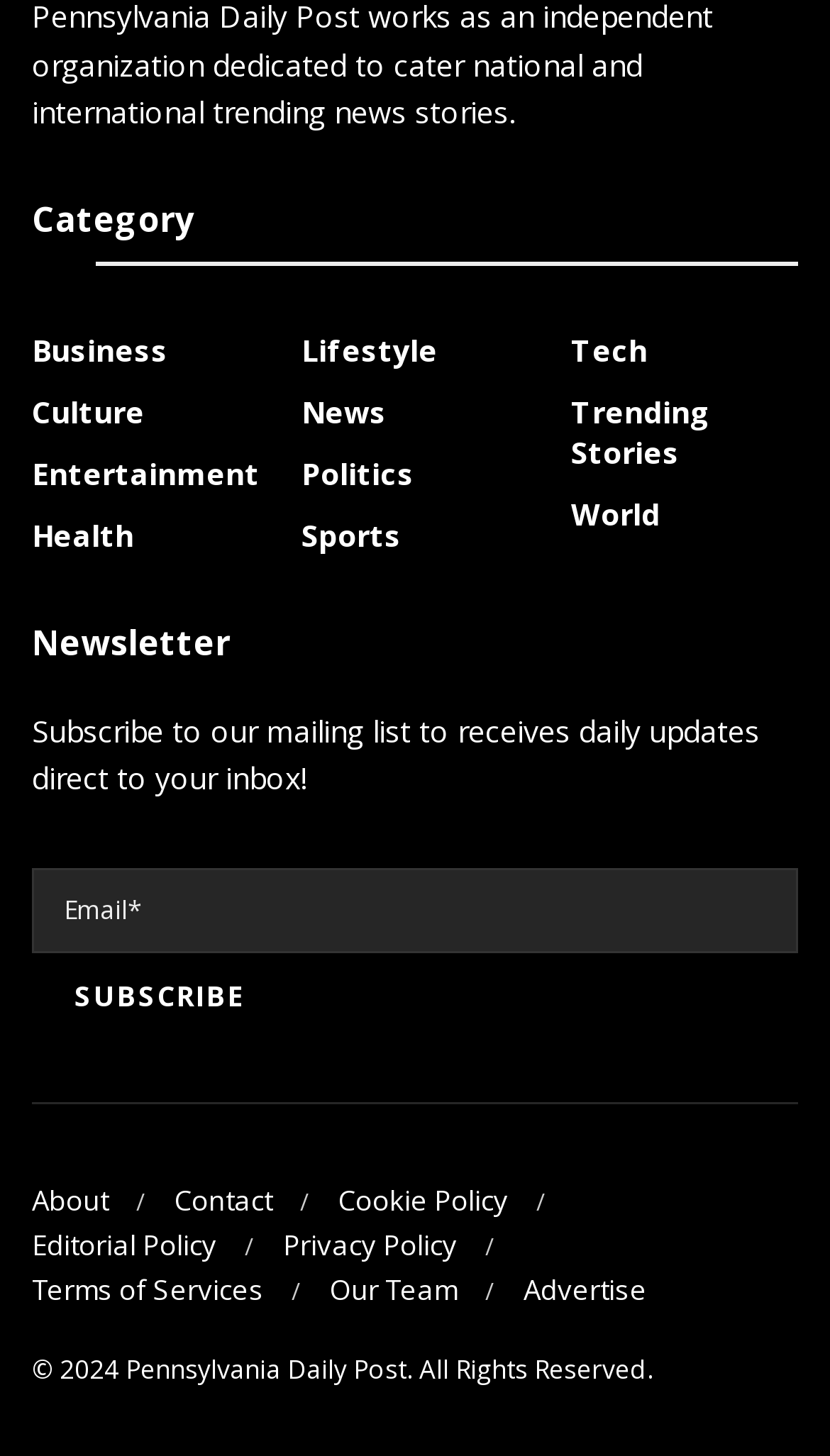Locate the bounding box of the UI element based on this description: "Terms of Services". Provide four float numbers between 0 and 1 as [left, top, right, bottom].

[0.038, 0.873, 0.318, 0.899]